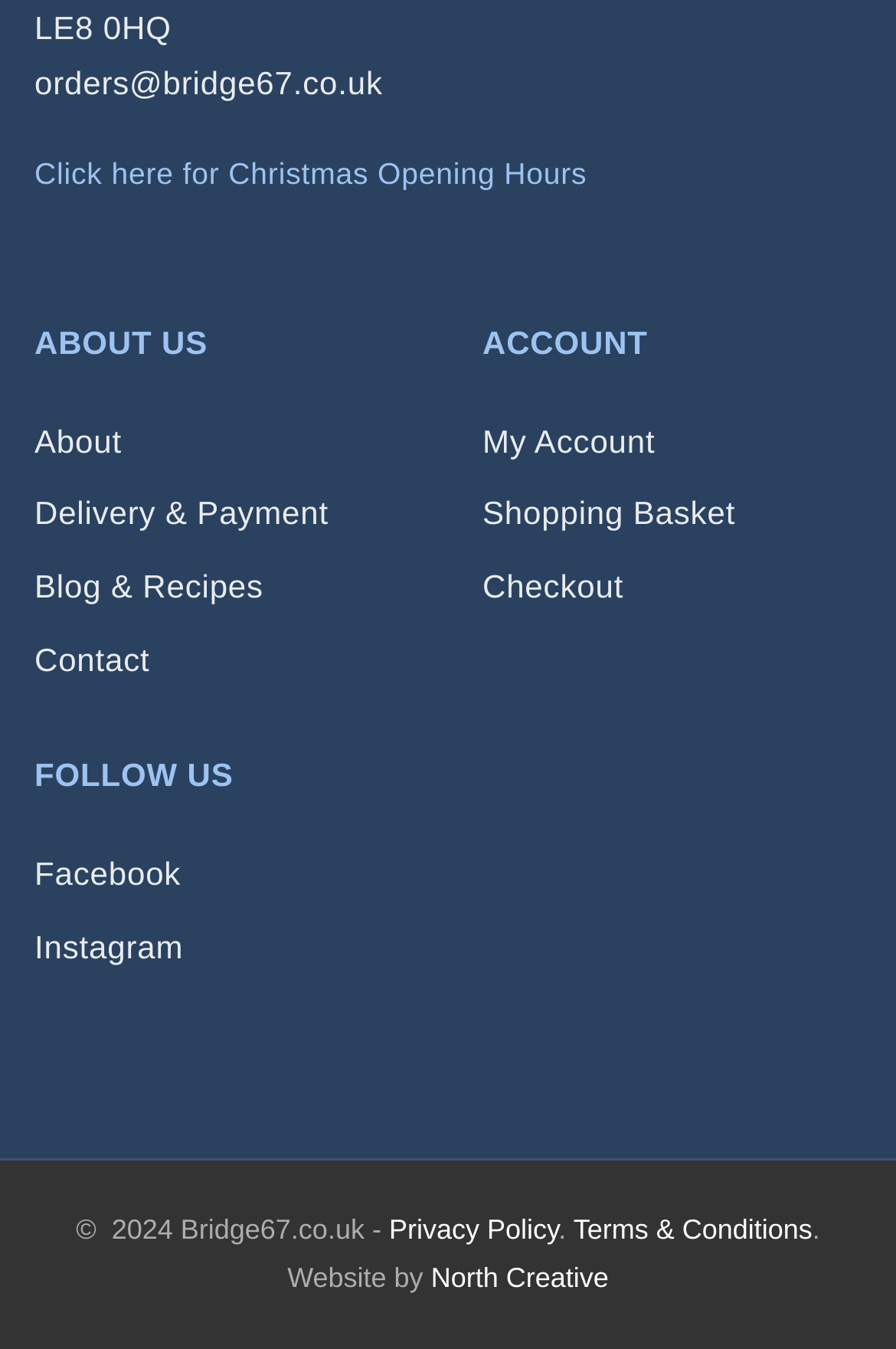What is the company's email address?
Could you answer the question in a detailed manner, providing as much information as possible?

The company's email address can be found at the top of the webpage, in the second static text element, which is 'orders@bridge67.co.uk'.